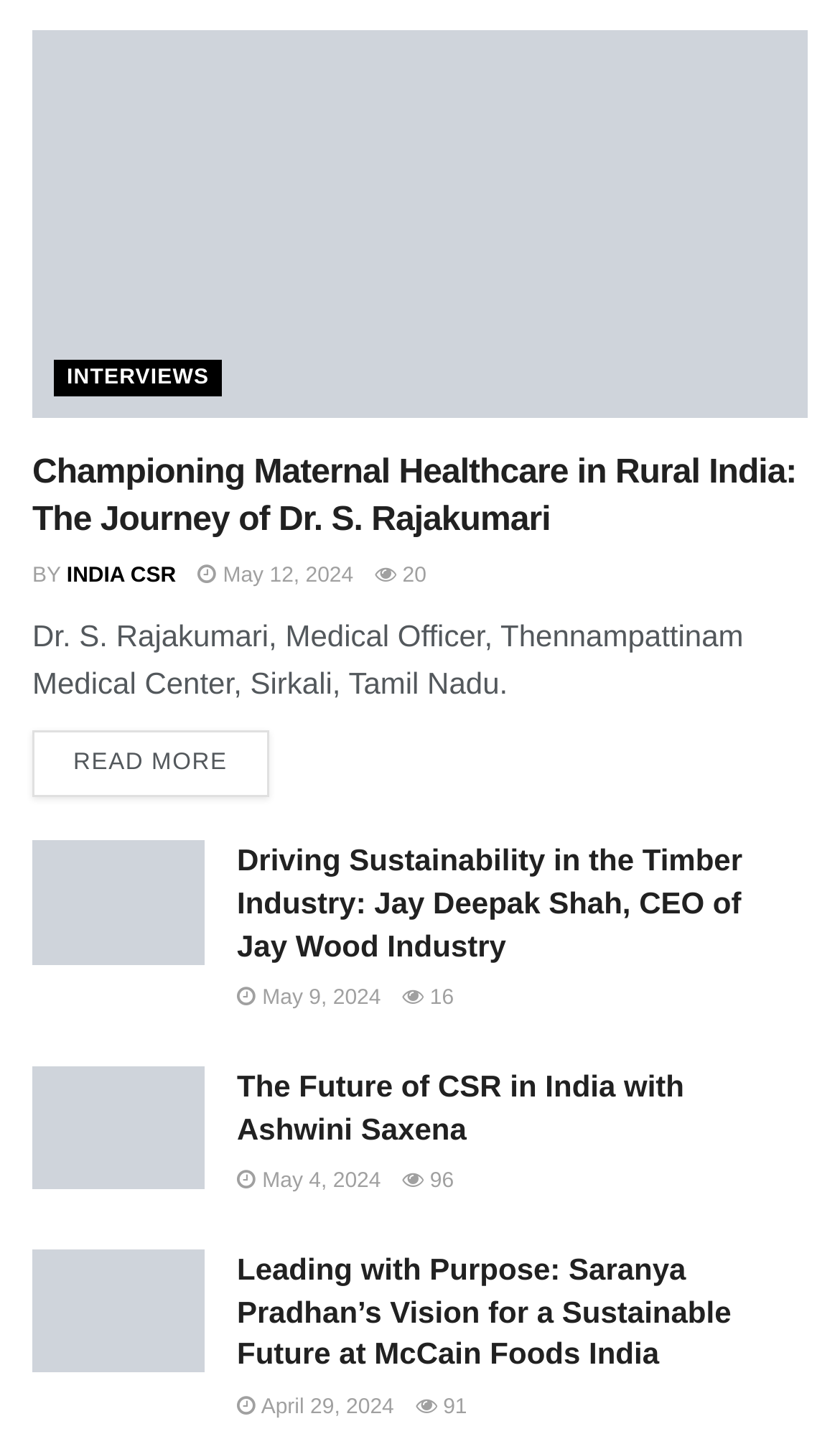Locate the bounding box coordinates of the clickable part needed for the task: "Read the story of Saranya Pradhan".

[0.282, 0.871, 0.962, 0.96]